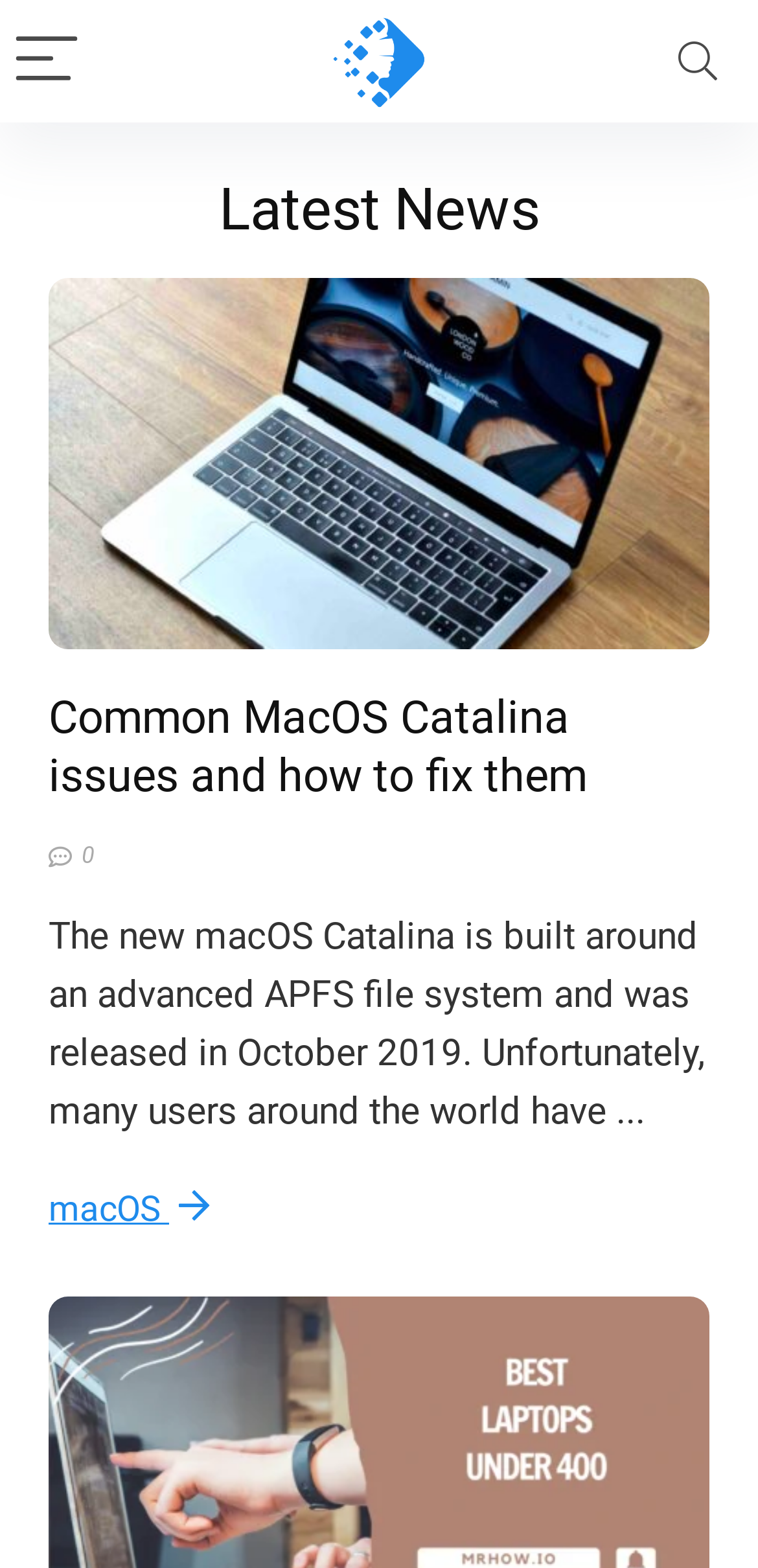Locate the bounding box coordinates of the clickable part needed for the task: "Read the latest news".

[0.064, 0.115, 0.936, 0.152]